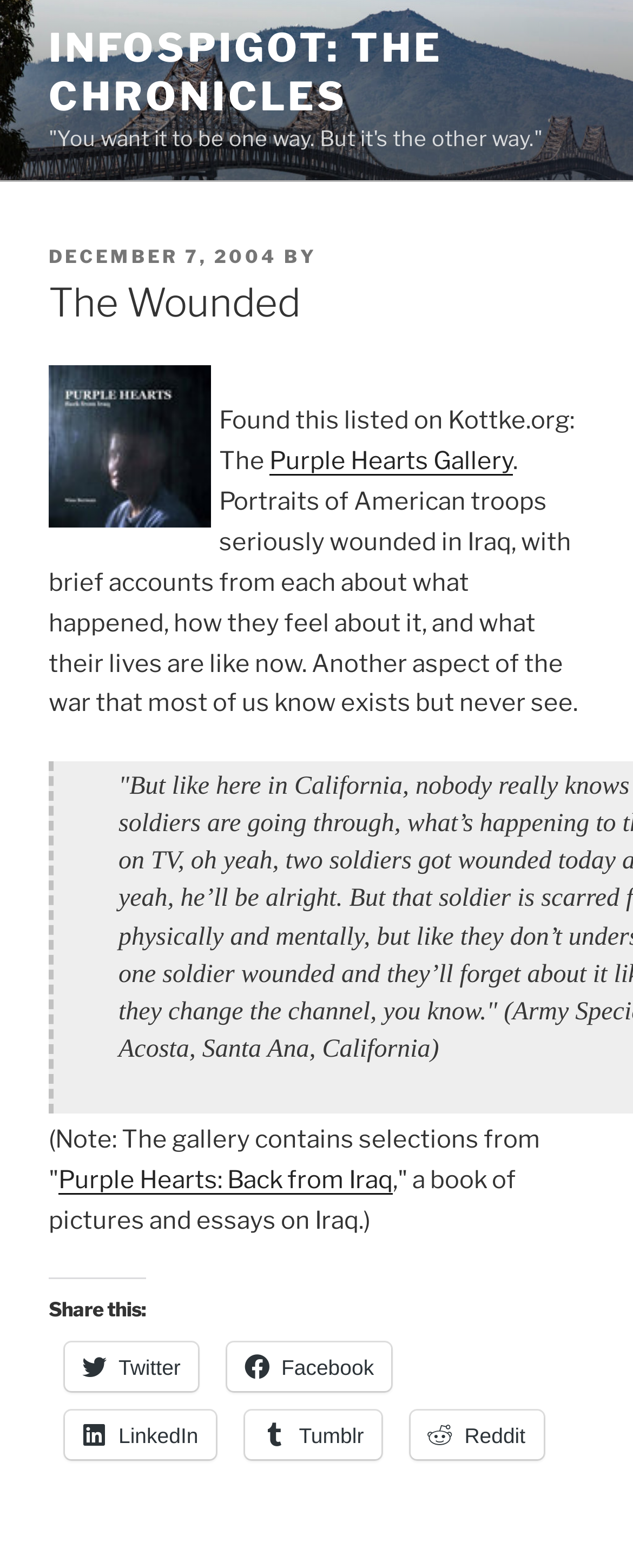What is the topic of the portraits in the gallery?
Carefully examine the image and provide a detailed answer to the question.

The question asks for the topic of the portraits in the gallery. By reading the text, we can find the answer in the sentence 'Portraits of American troops seriously wounded in Iraq, with brief accounts from each about what happened, how they feel about it, and what their lives are like now.' which indicates that the topic of the portraits is American troops wounded in Iraq.